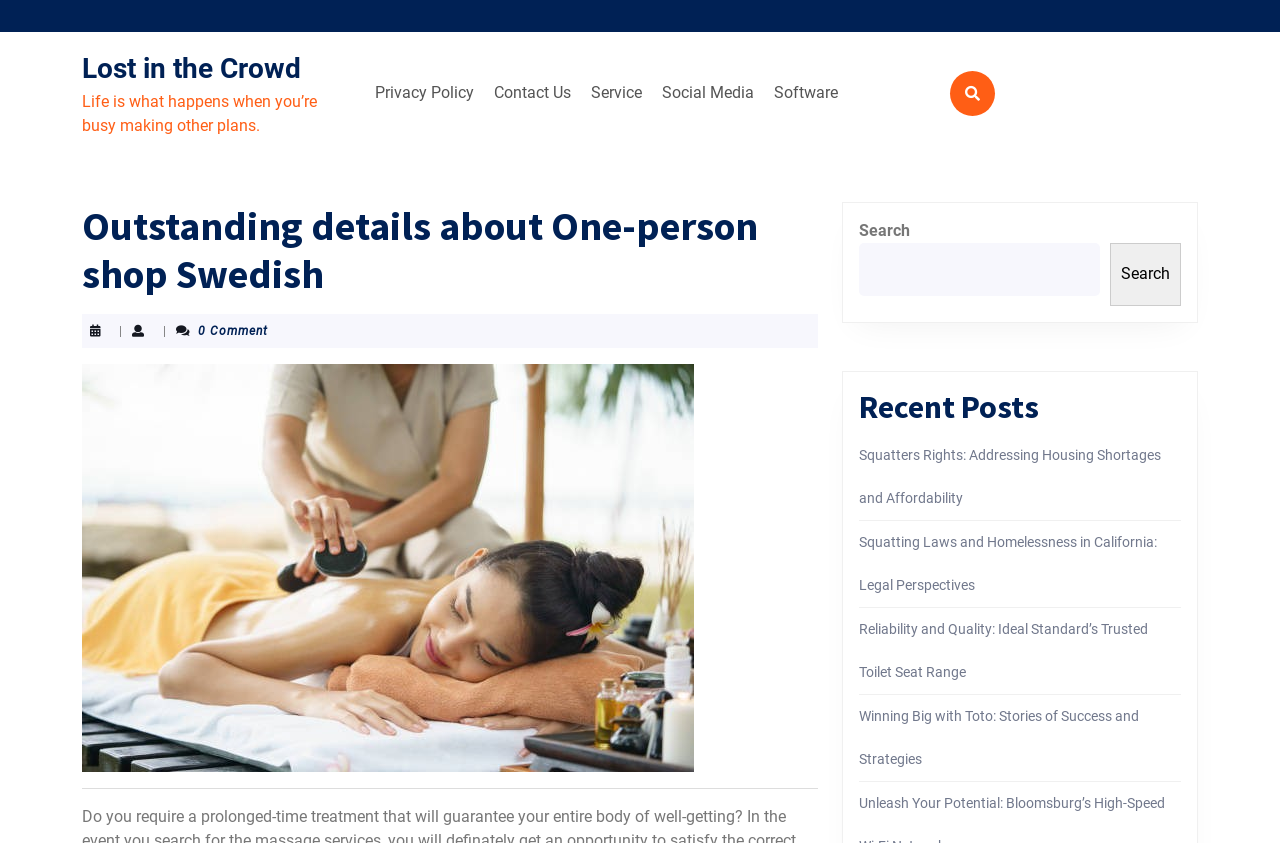Pinpoint the bounding box coordinates of the clickable area needed to execute the instruction: "Search for something". The coordinates should be specified as four float numbers between 0 and 1, i.e., [left, top, right, bottom].

[0.671, 0.288, 0.859, 0.351]